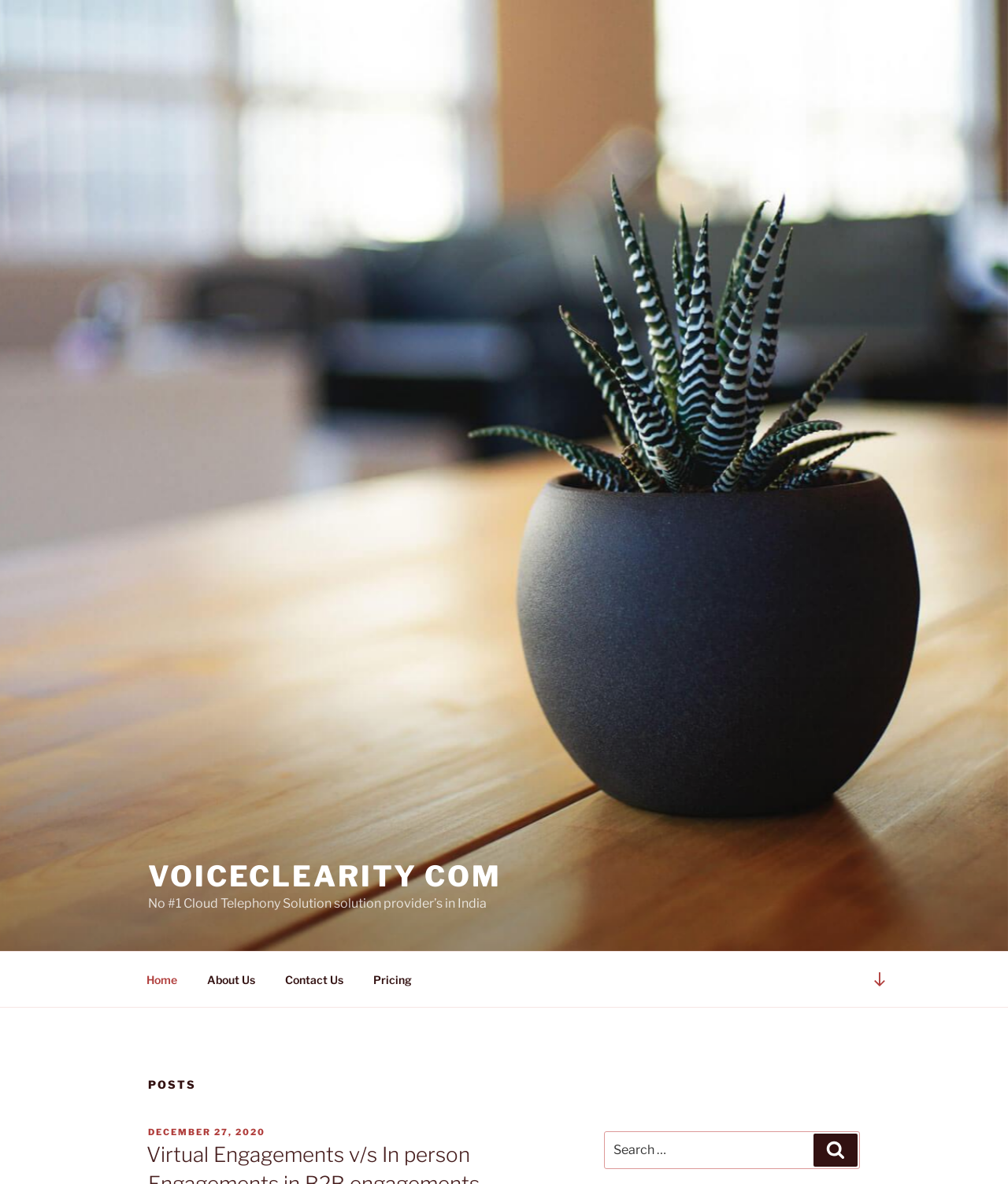Please determine the bounding box coordinates of the area that needs to be clicked to complete this task: 'Click on the 'Contact Us' link'. The coordinates must be four float numbers between 0 and 1, formatted as [left, top, right, bottom].

[0.269, 0.811, 0.354, 0.843]